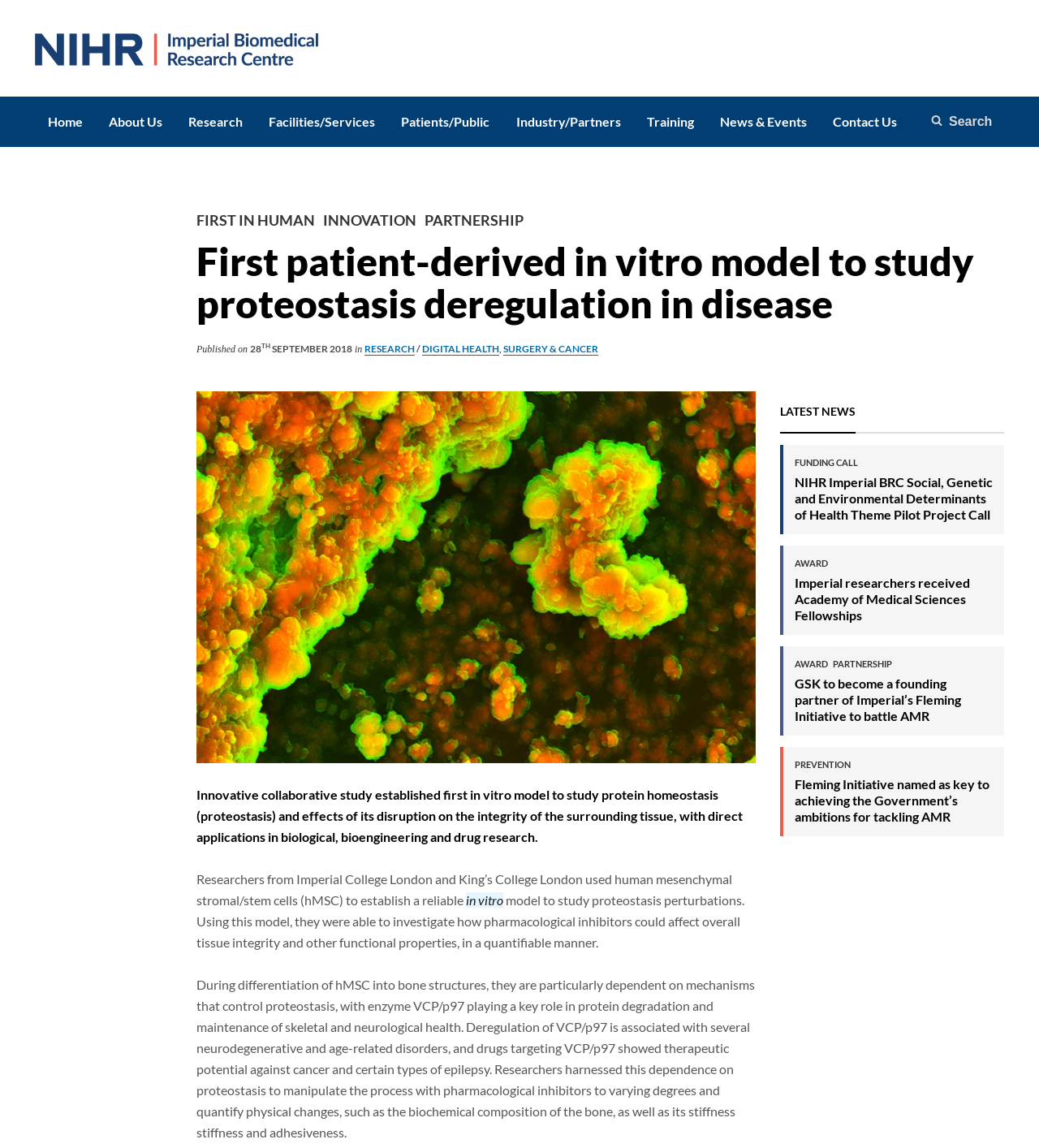What is the topic of the research?
Using the image, answer in one word or phrase.

Proteostasis